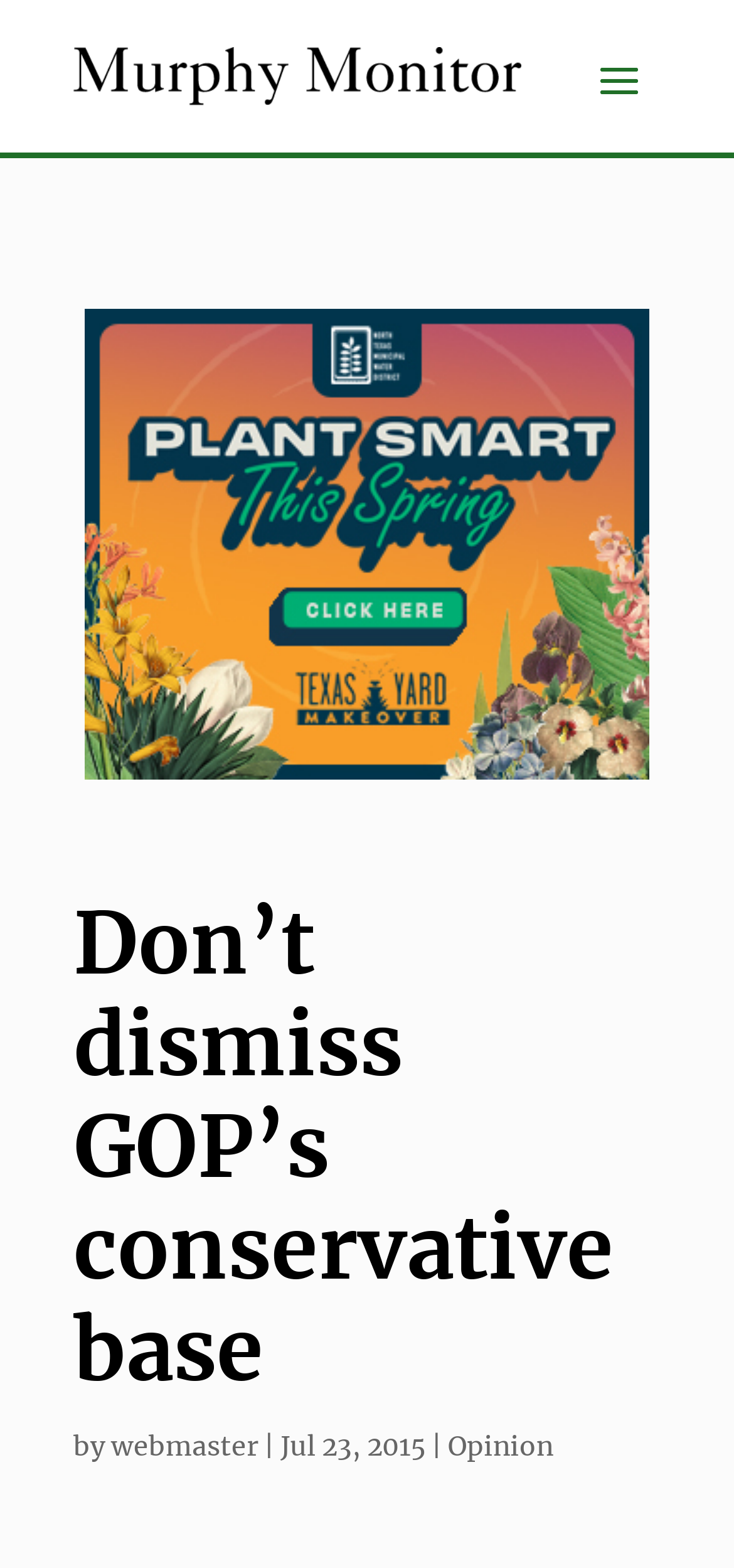What is the vertical position of the heading?
Please provide a single word or phrase answer based on the image.

above the middle